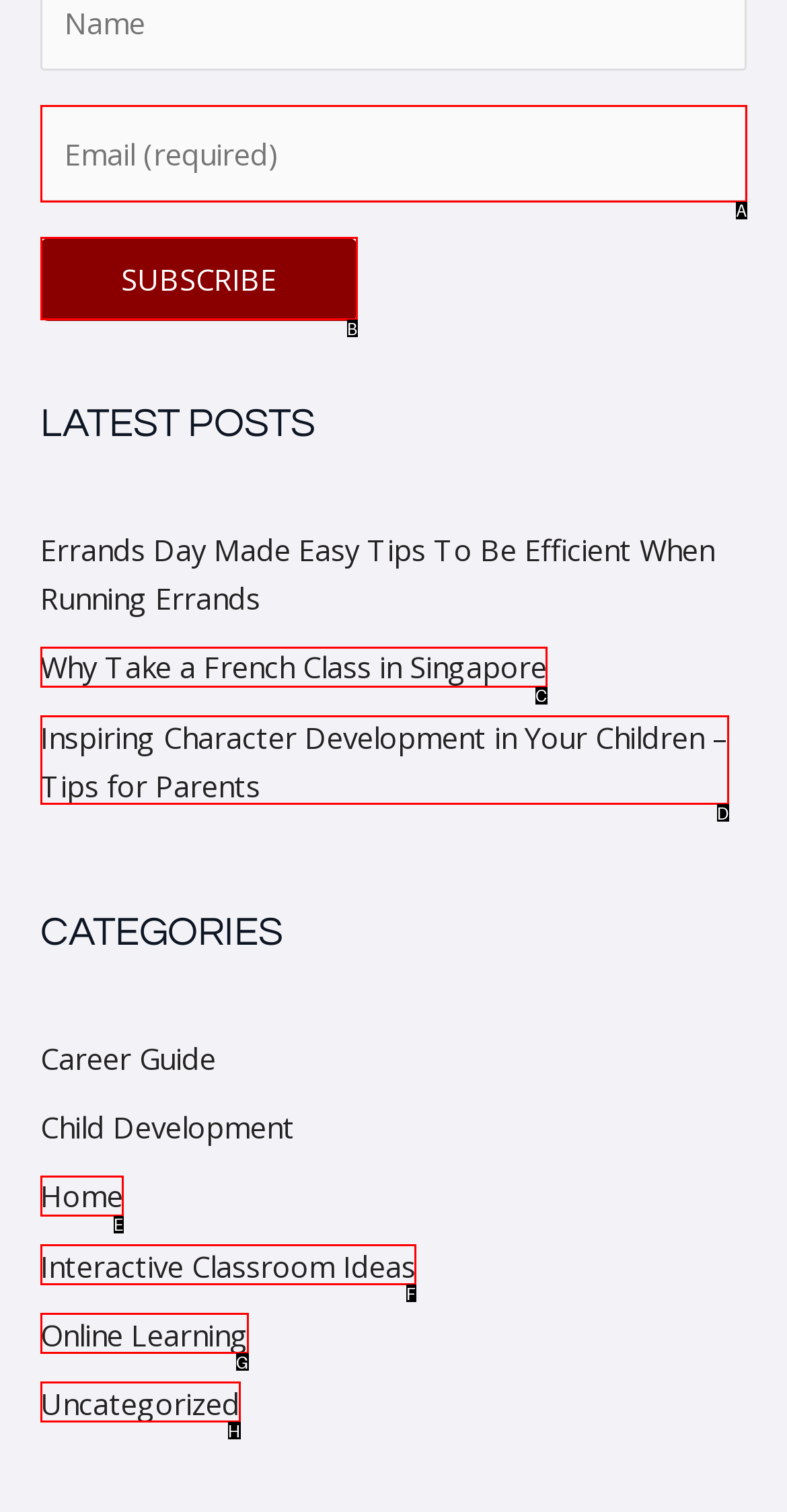Based on the given description: PutData Method, determine which HTML element is the best match. Respond with the letter of the chosen option.

None